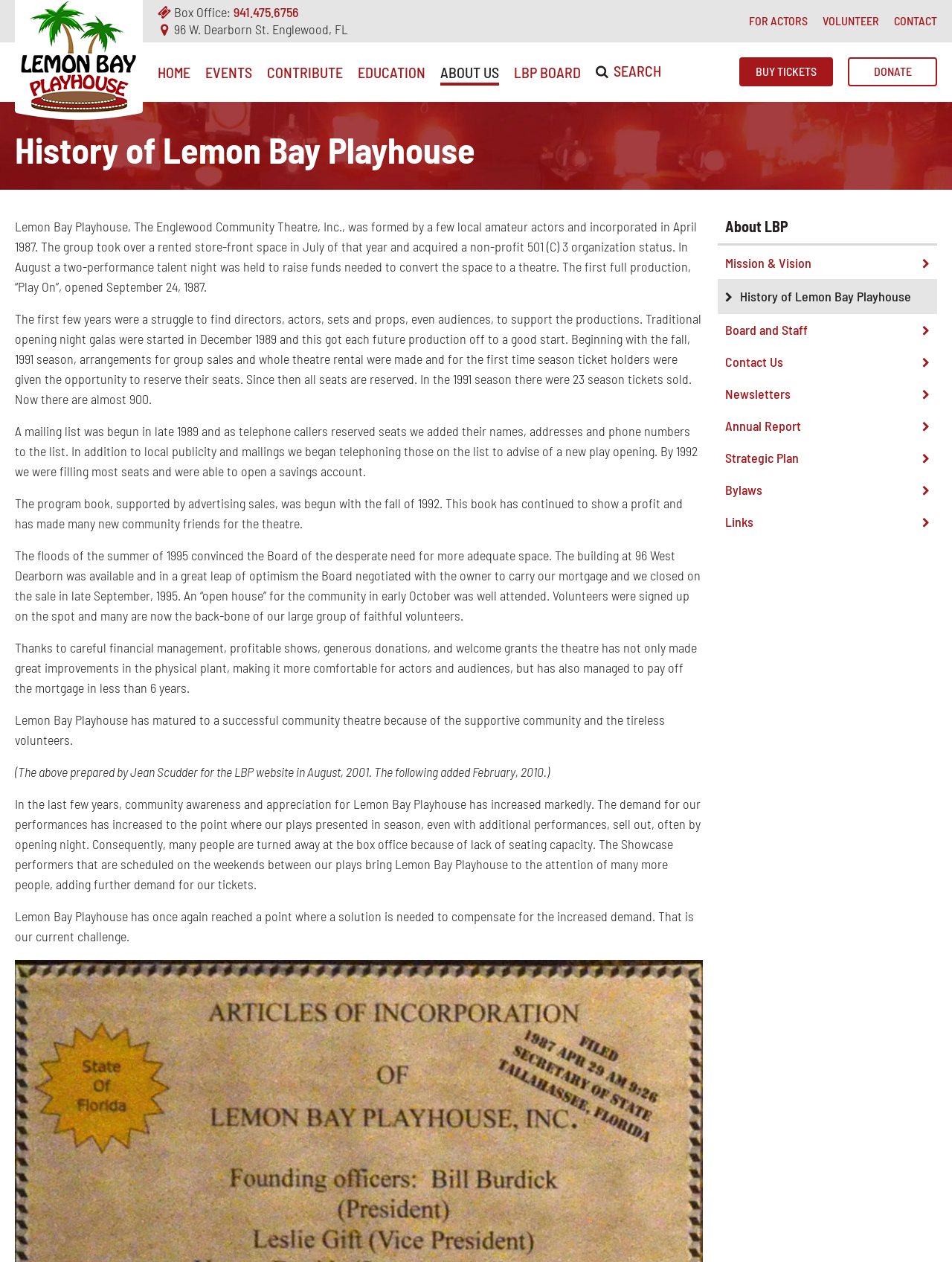Please find the bounding box coordinates of the section that needs to be clicked to achieve this instruction: "Click the 'CONTACT' link".

[0.939, 0.011, 0.984, 0.022]